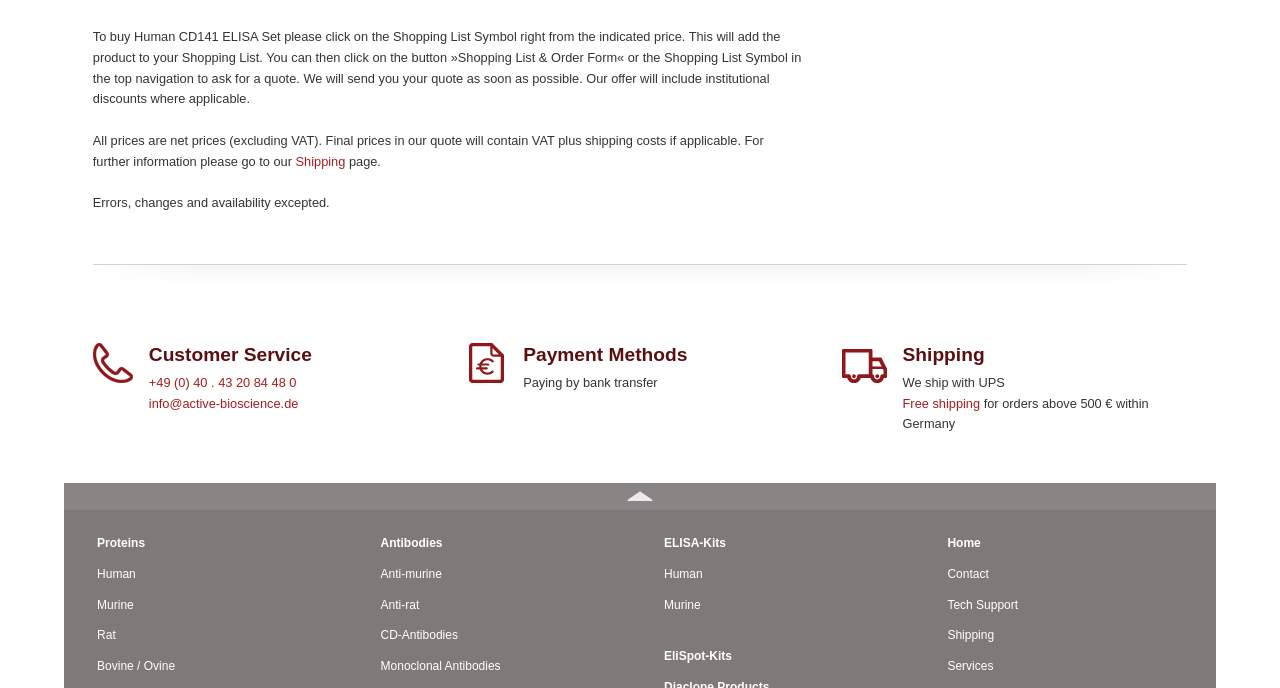Please find the bounding box coordinates of the element that must be clicked to perform the given instruction: "Get shipping information". The coordinates should be four float numbers from 0 to 1, i.e., [left, top, right, bottom].

[0.705, 0.223, 0.927, 0.266]